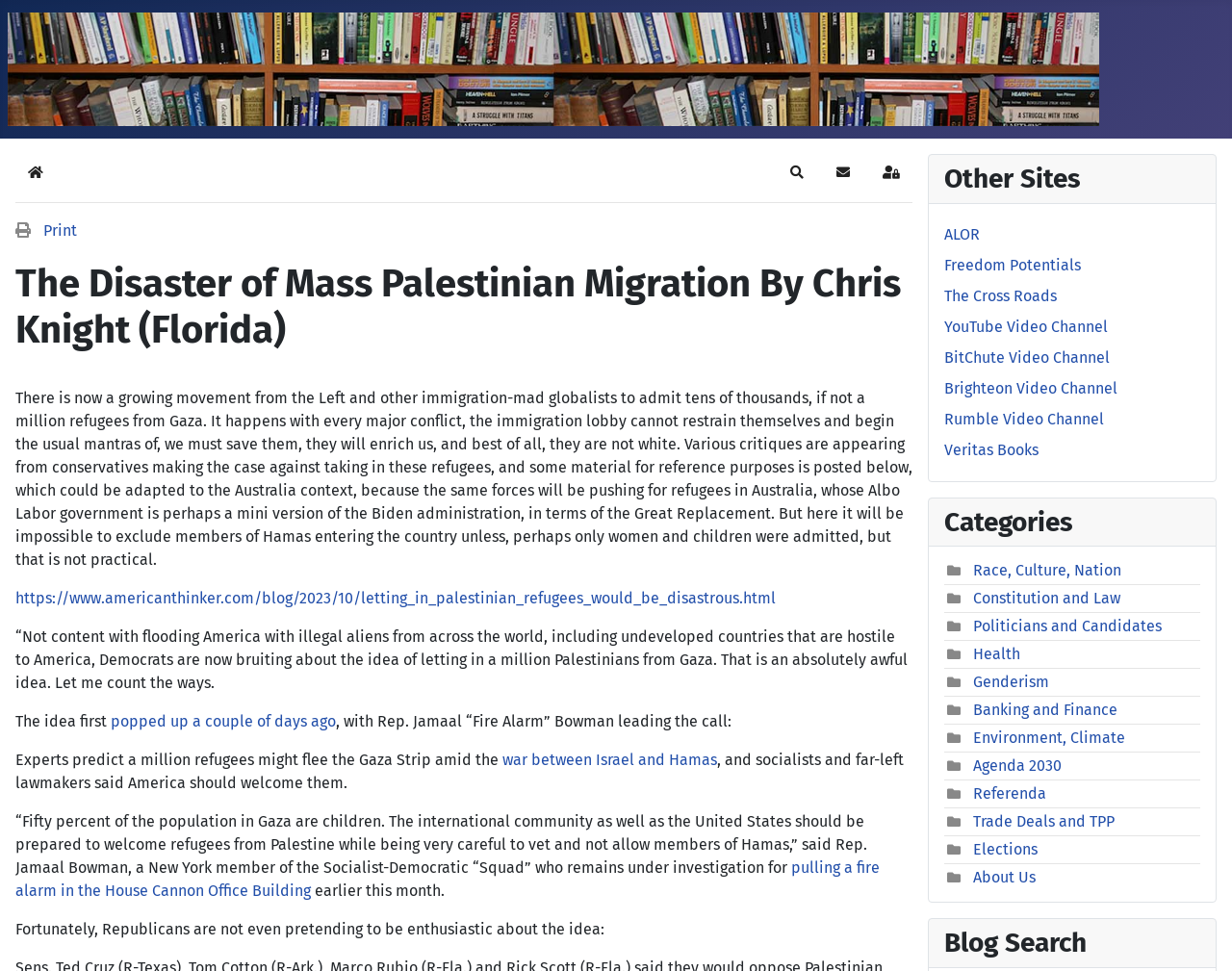Please look at the image and answer the question with a detailed explanation: What is the name of the blog?

I found the answer by looking at the top-left corner of the webpage, where the blog's logo and name are typically located. The image with the text 'blog.alor.org' suggests that this is the name of the blog.